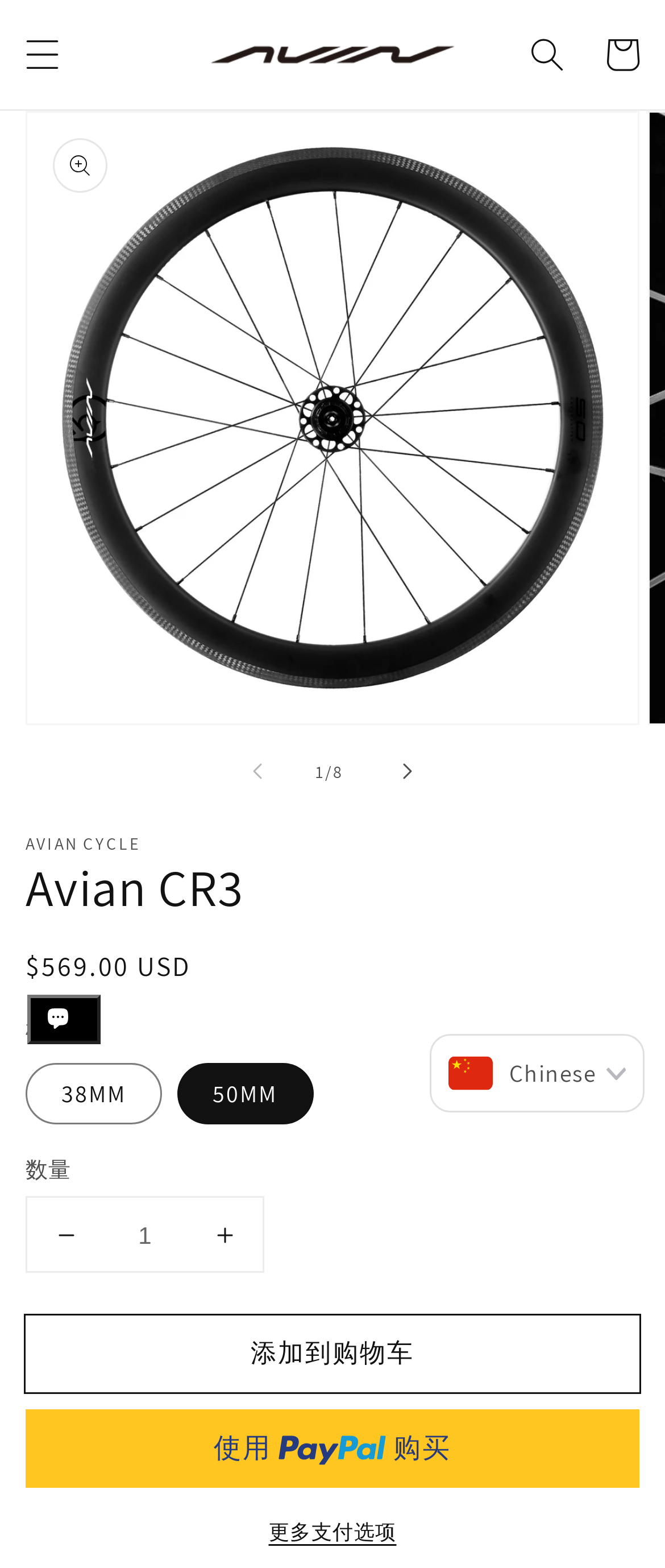Look at the image and write a detailed answer to the question: 
What is the brand of the product?

I determined the brand of the product by looking at the top-left corner of the webpage, where it says 'Avian CR3 – Avian Cycle'. This suggests that Avian Cycle is the brand of the product.